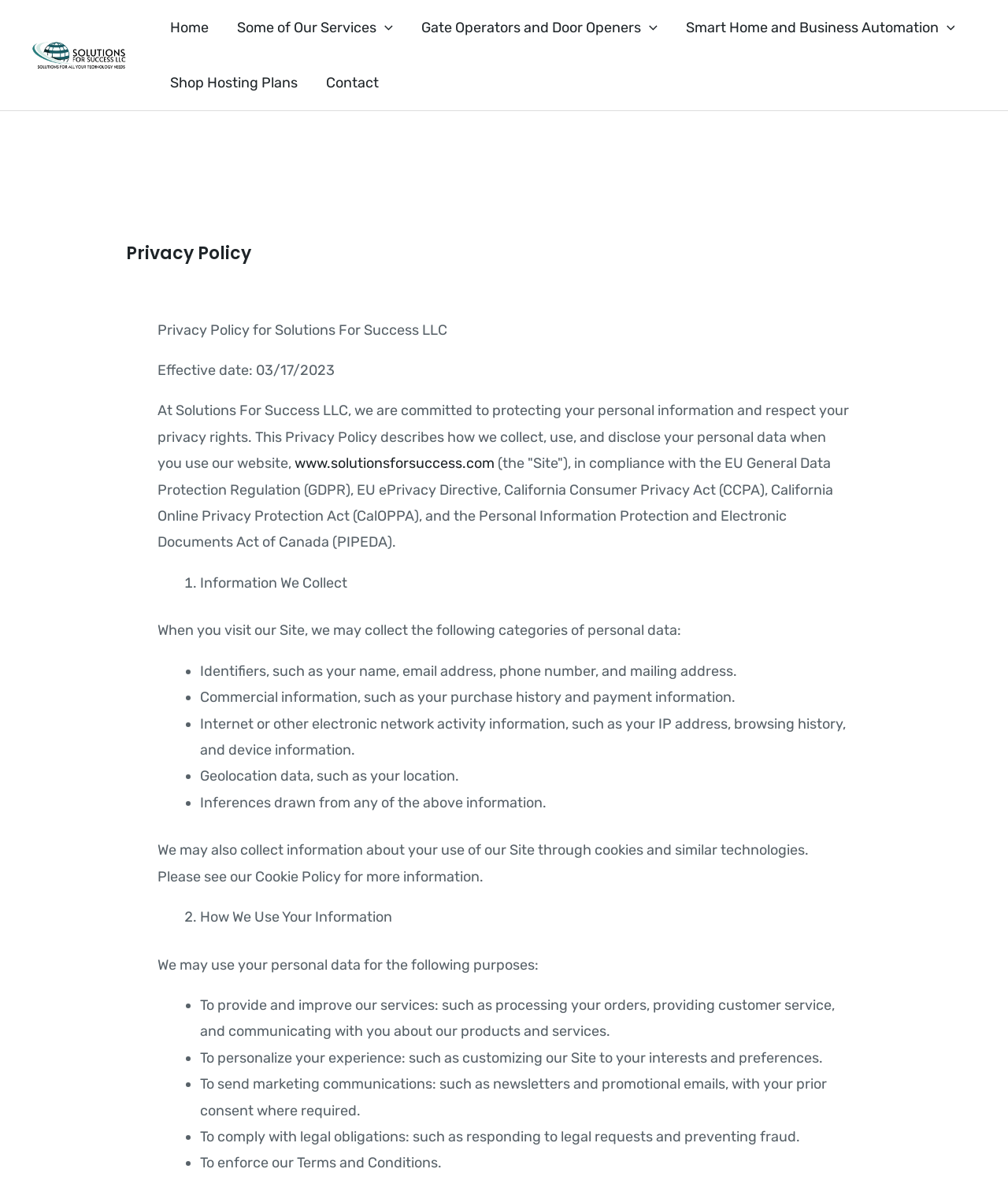Please determine the bounding box coordinates of the element's region to click for the following instruction: "Cite this dataset".

None